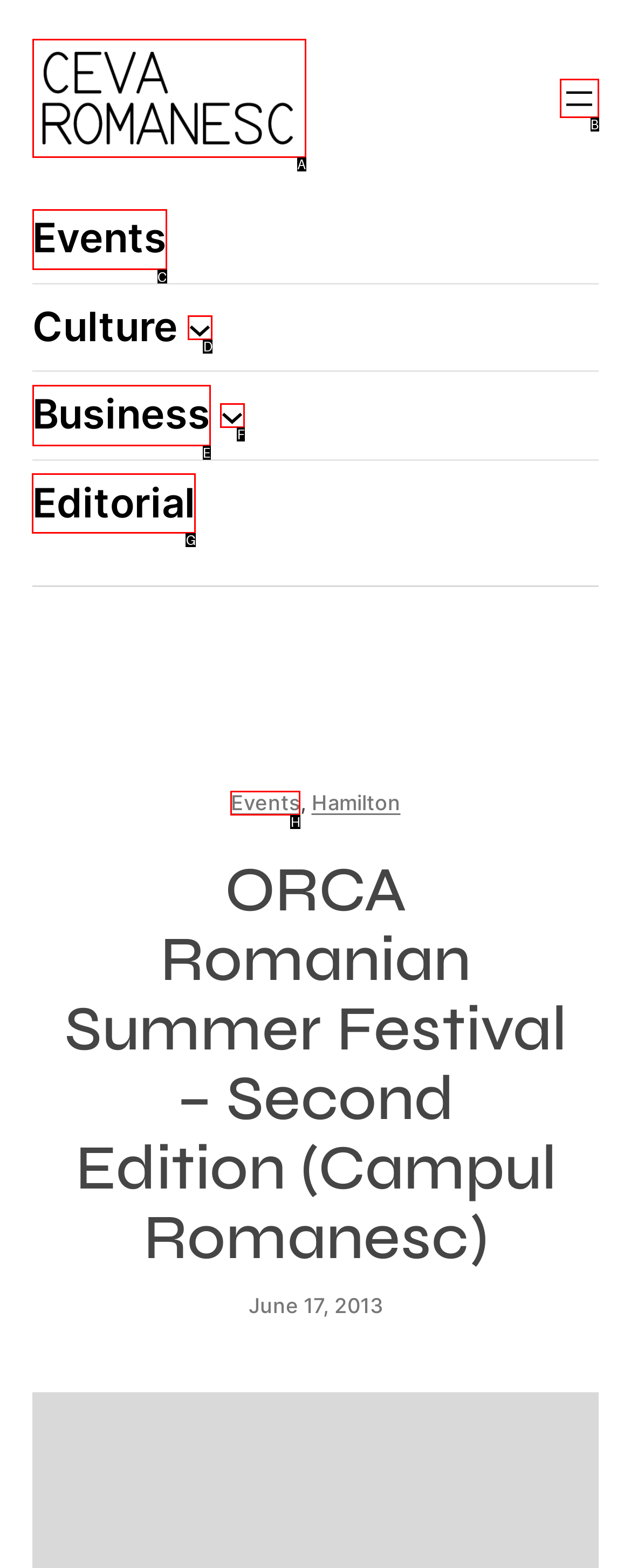Tell me the letter of the correct UI element to click for this instruction: View Editorial page. Answer with the letter only.

G